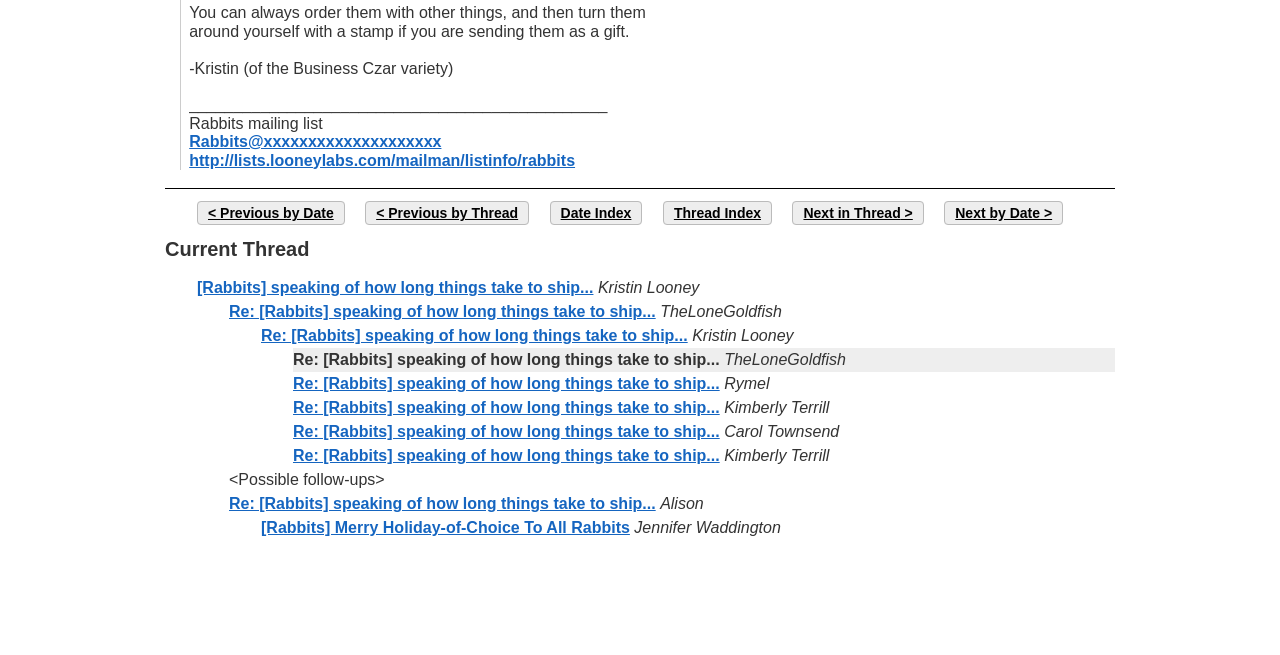Give the bounding box coordinates for this UI element: "Previous by Date". The coordinates should be four float numbers between 0 and 1, arranged as [left, top, right, bottom].

[0.154, 0.307, 0.269, 0.344]